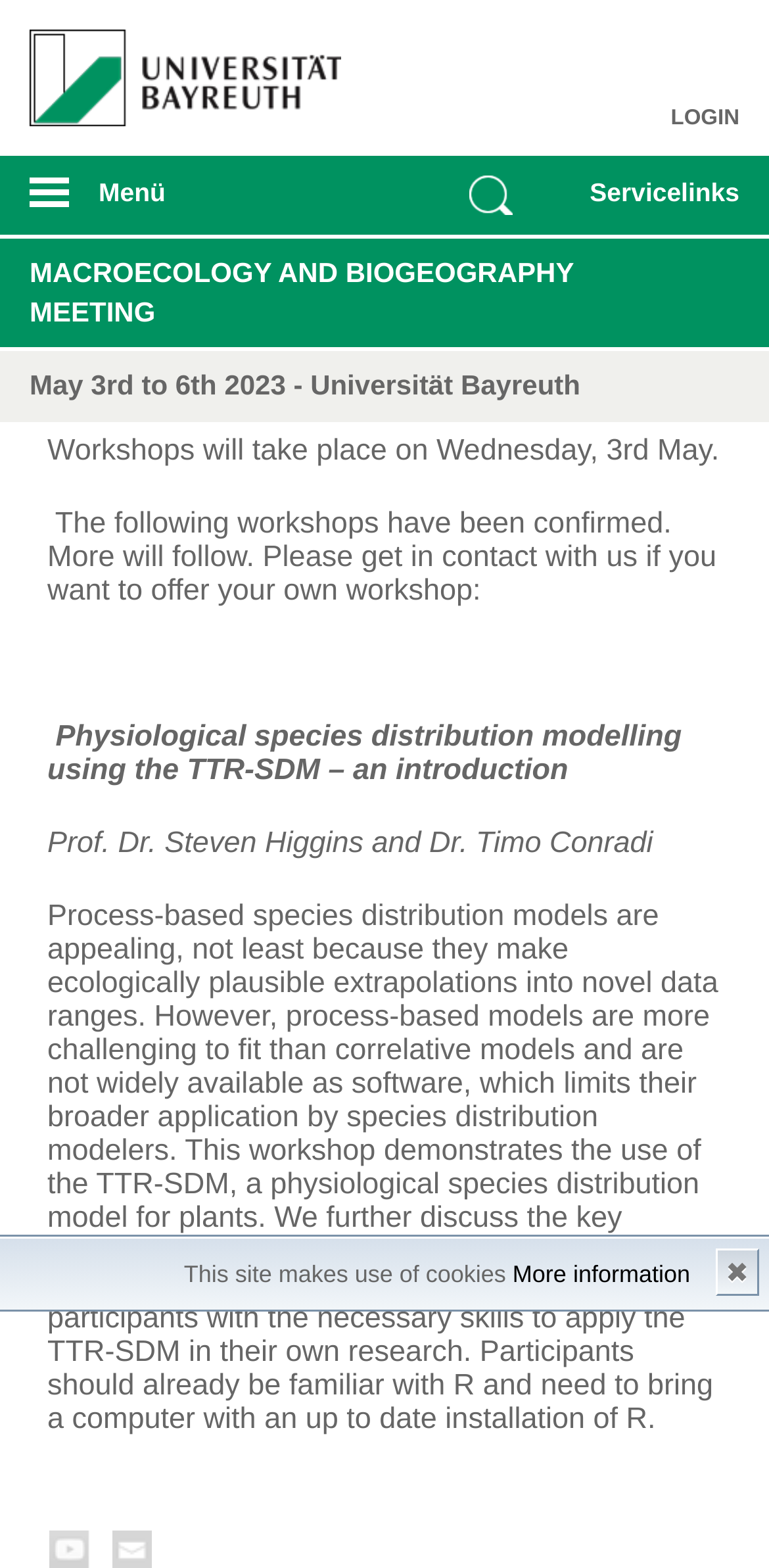Convey a detailed summary of the webpage, mentioning all key elements.

The webpage is about the Ecography: Workshops, specifically the MACROECOLOGY AND BIOGEOGRAPHY MEETING. At the top left corner, there is a logo of the University of Bayreuth. Below the logo, there is a menu bar with links to LOGIN, Menü, Servicelinks, and Suche. On the right side of the menu bar, there are two buttons for mobile menus.

The main content of the webpage starts with a heading announcing the MACROECOLOGY AND BIOGEOGRAPHY MEETING, which will take place from May 3rd to 6th, 2023, at the Universität Bayreuth. Below the heading, there is a paragraph stating that workshops will take place on Wednesday, May 3rd, and listing the confirmed workshops.

The first workshop listed is about physiological species distribution modelling using the TTR-SDM, led by Prof. Dr. Steven Higgins and Dr. Timo Conradi. The workshop description explains the benefits and challenges of process-based species distribution models and provides details about what participants can expect to learn and what they need to bring to the workshop.

At the top right corner of the webpage, there is a notification about the use of cookies, with a link to more information and a close button.